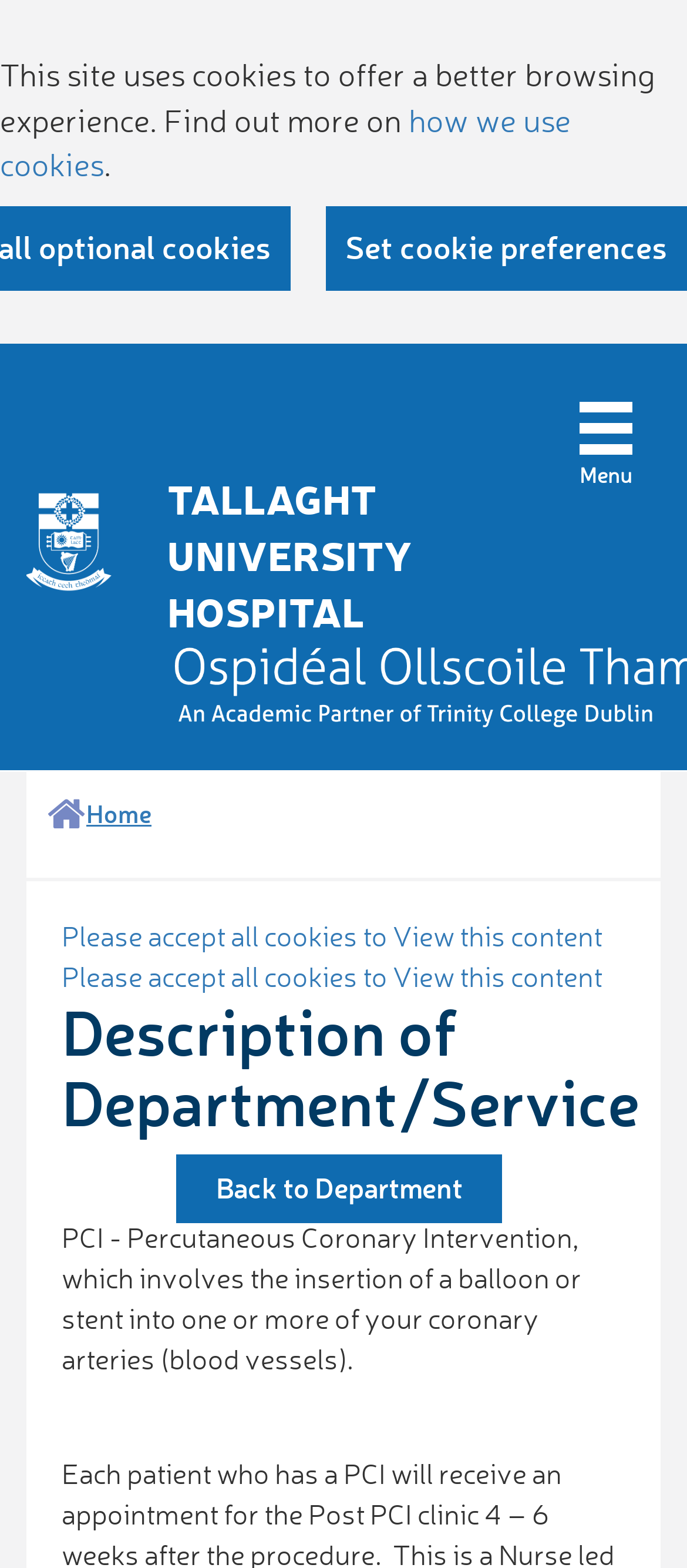What is the name of the hospital?
Using the image, provide a detailed and thorough answer to the question.

I found the name of the hospital by looking at the text element 'TALLAGHT UNIVERSITY HOSPITAL' which is located below the site logo.